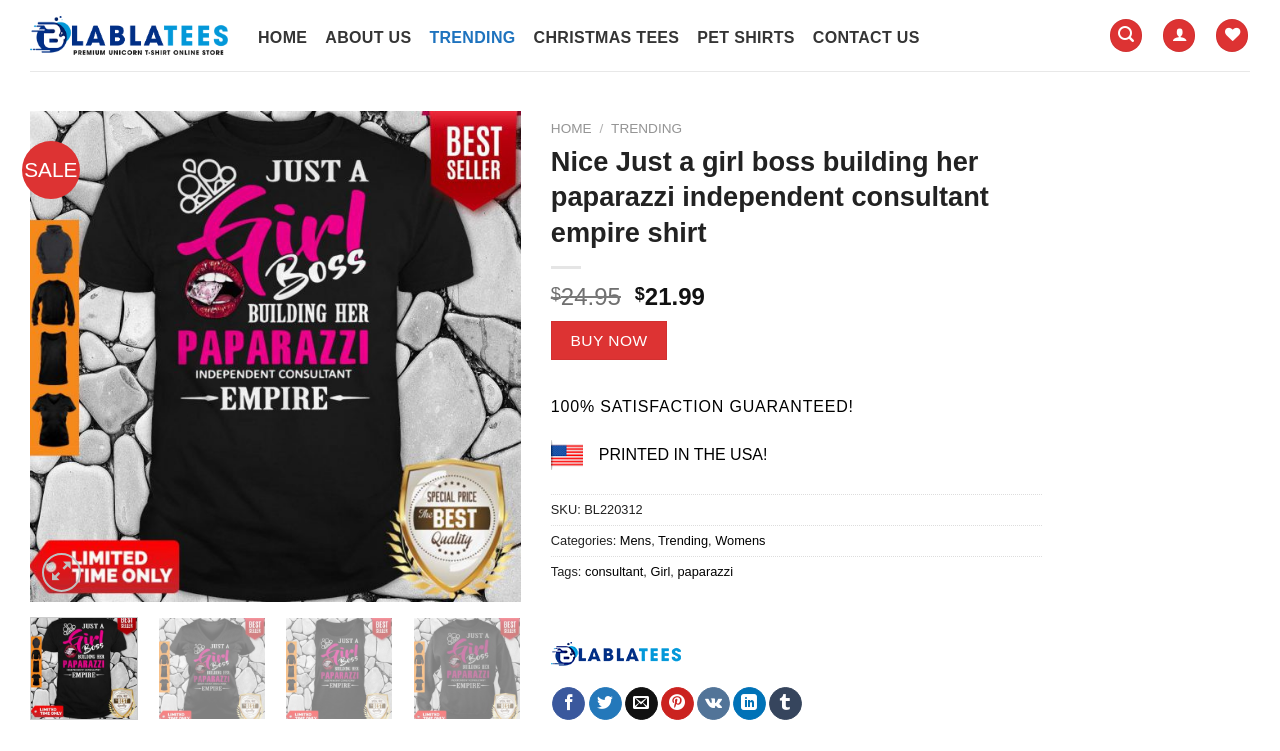What is the category of the shirt?
Look at the image and provide a short answer using one word or a phrase.

Mens